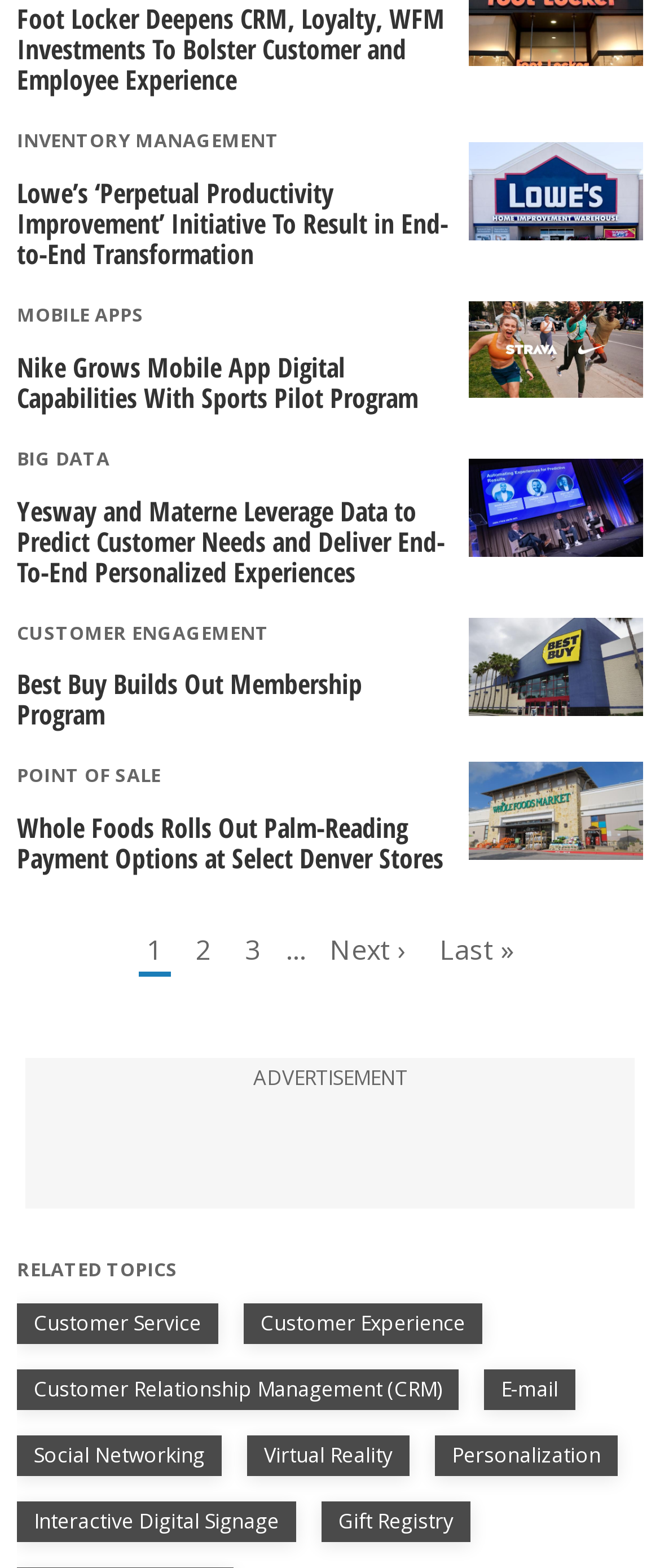Determine the bounding box coordinates for the clickable element required to fulfill the instruction: "View 'Materne' image". Provide the coordinates as four float numbers between 0 and 1, i.e., [left, top, right, bottom].

[0.711, 0.293, 0.974, 0.355]